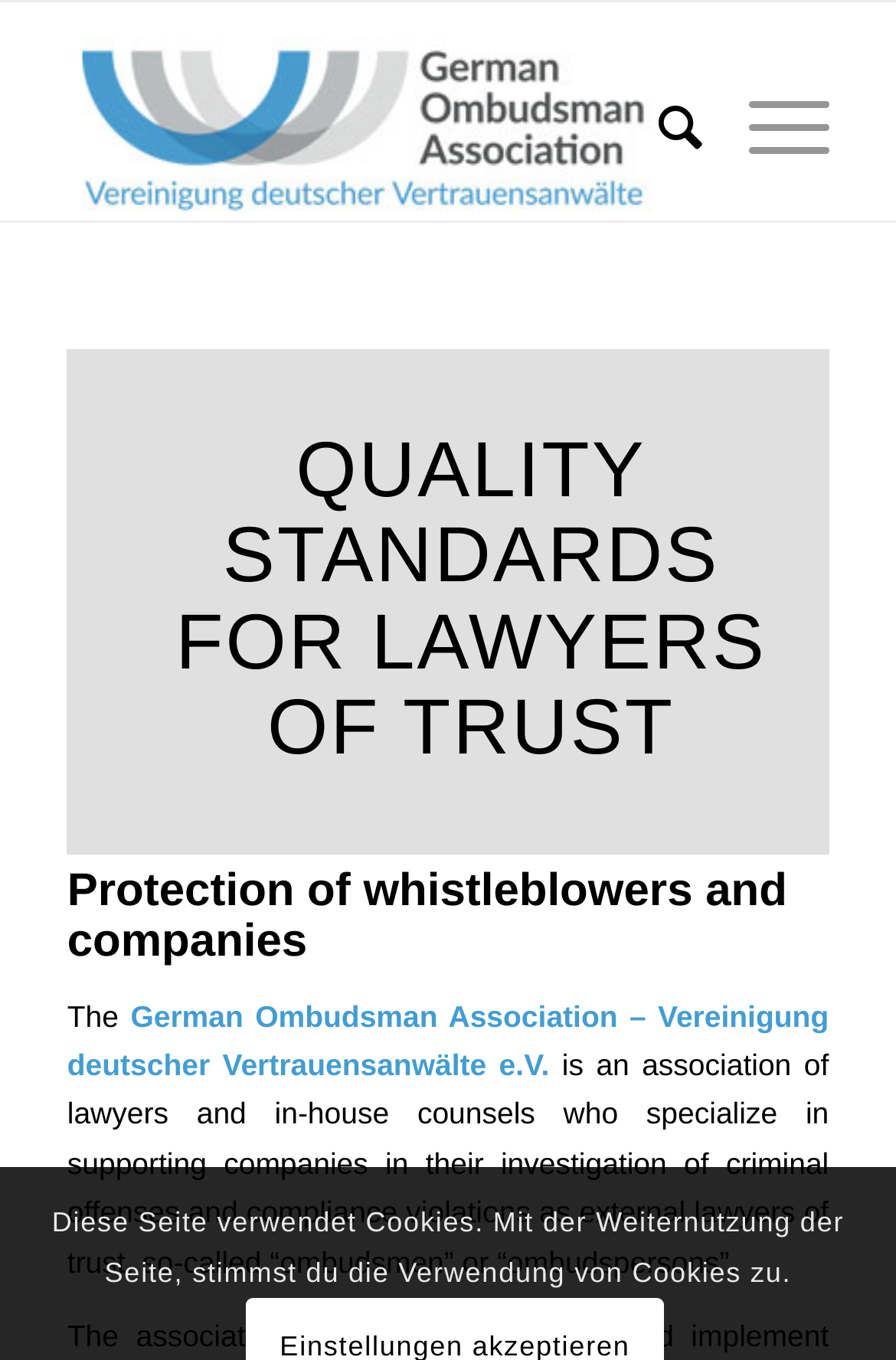How many menu items are there?
Examine the image and provide an in-depth answer to the question.

I found the answer by counting the number of menuitem elements, which are 'Search' and 'Menu'.